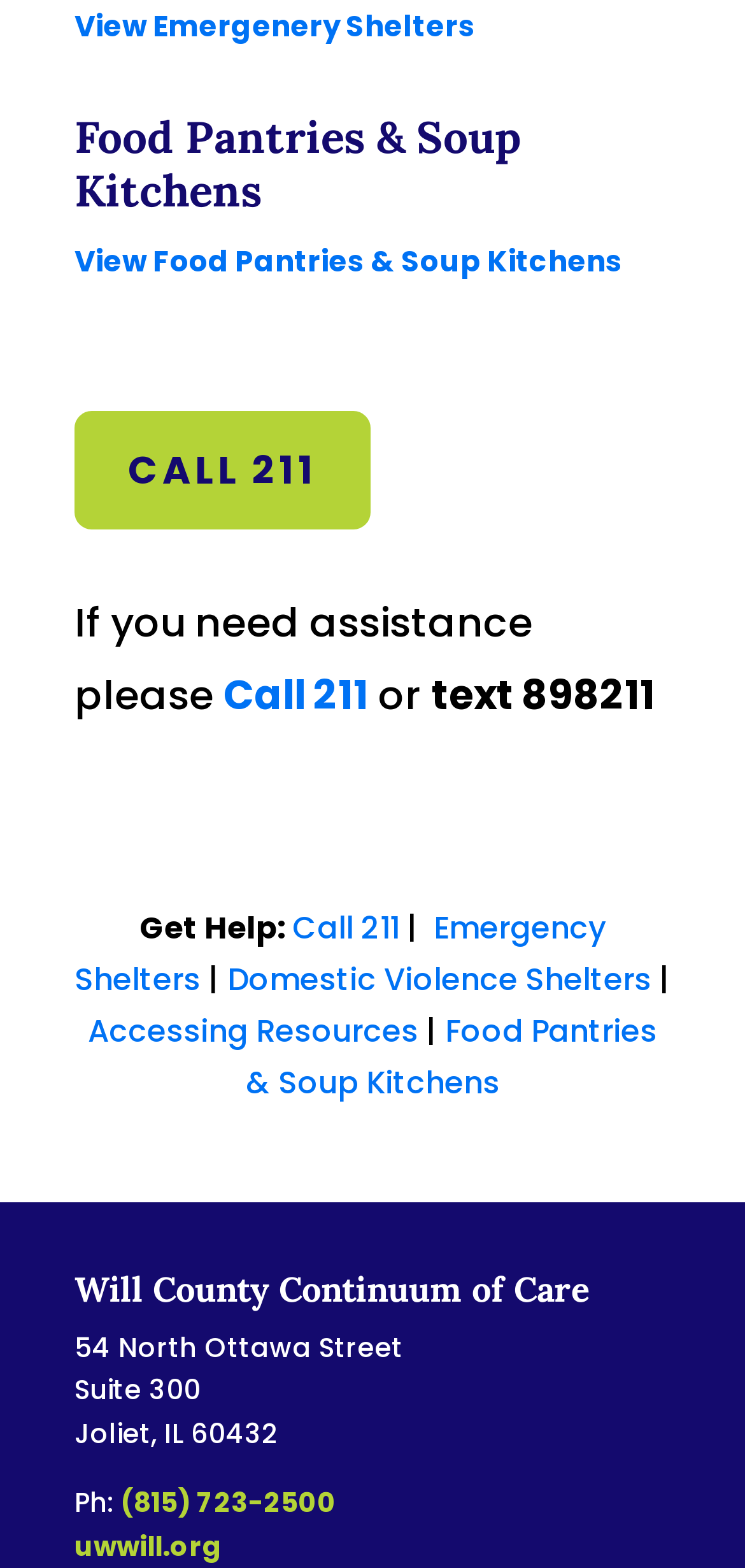Determine the bounding box coordinates for the element that should be clicked to follow this instruction: "Visit the website uwwill.org". The coordinates should be given as four float numbers between 0 and 1, in the format [left, top, right, bottom].

[0.1, 0.974, 0.297, 0.998]